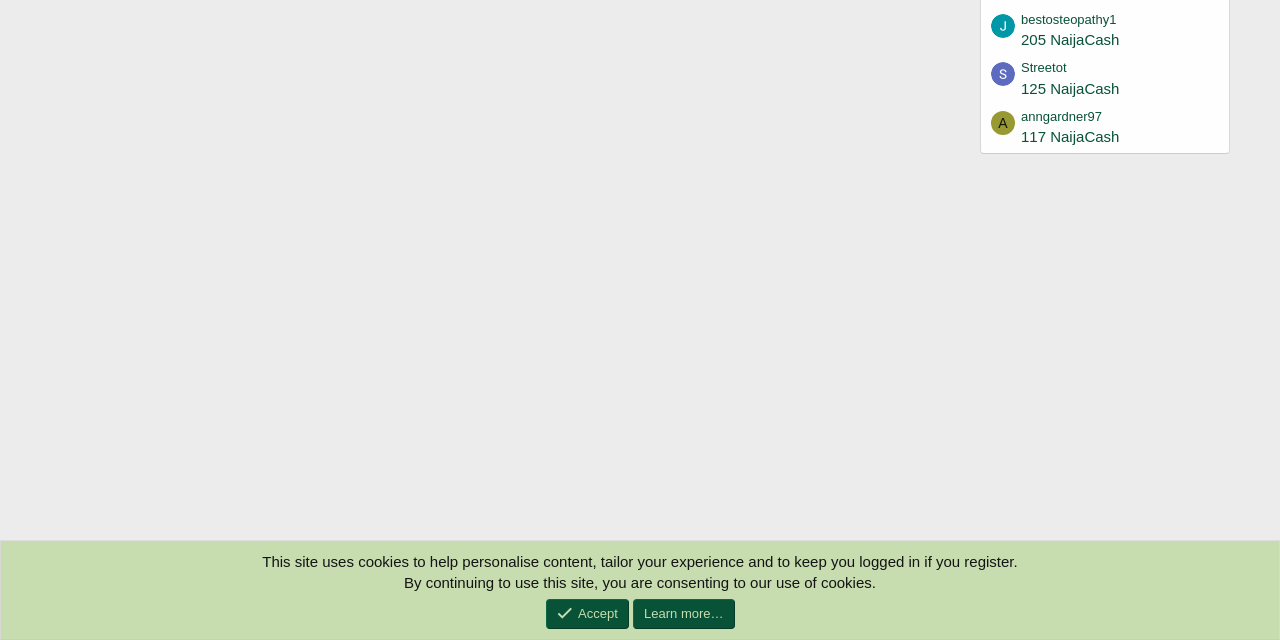Bounding box coordinates must be specified in the format (top-left x, top-left y, bottom-right x, bottom-right y). All values should be floating point numbers between 0 and 1. What are the bounding box coordinates of the UI element described as: Terms and rules

[0.715, 0.954, 0.794, 0.984]